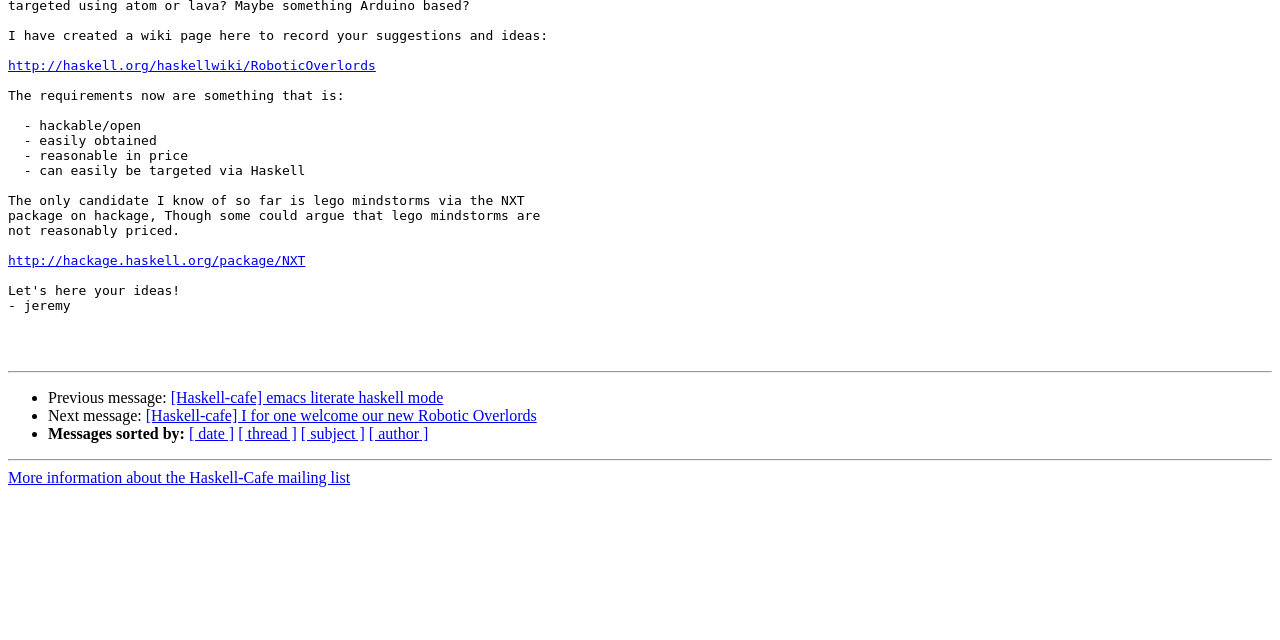Find the bounding box coordinates for the HTML element described as: "[ date ]". The coordinates should consist of four float values between 0 and 1, i.e., [left, top, right, bottom].

[0.148, 0.665, 0.183, 0.691]